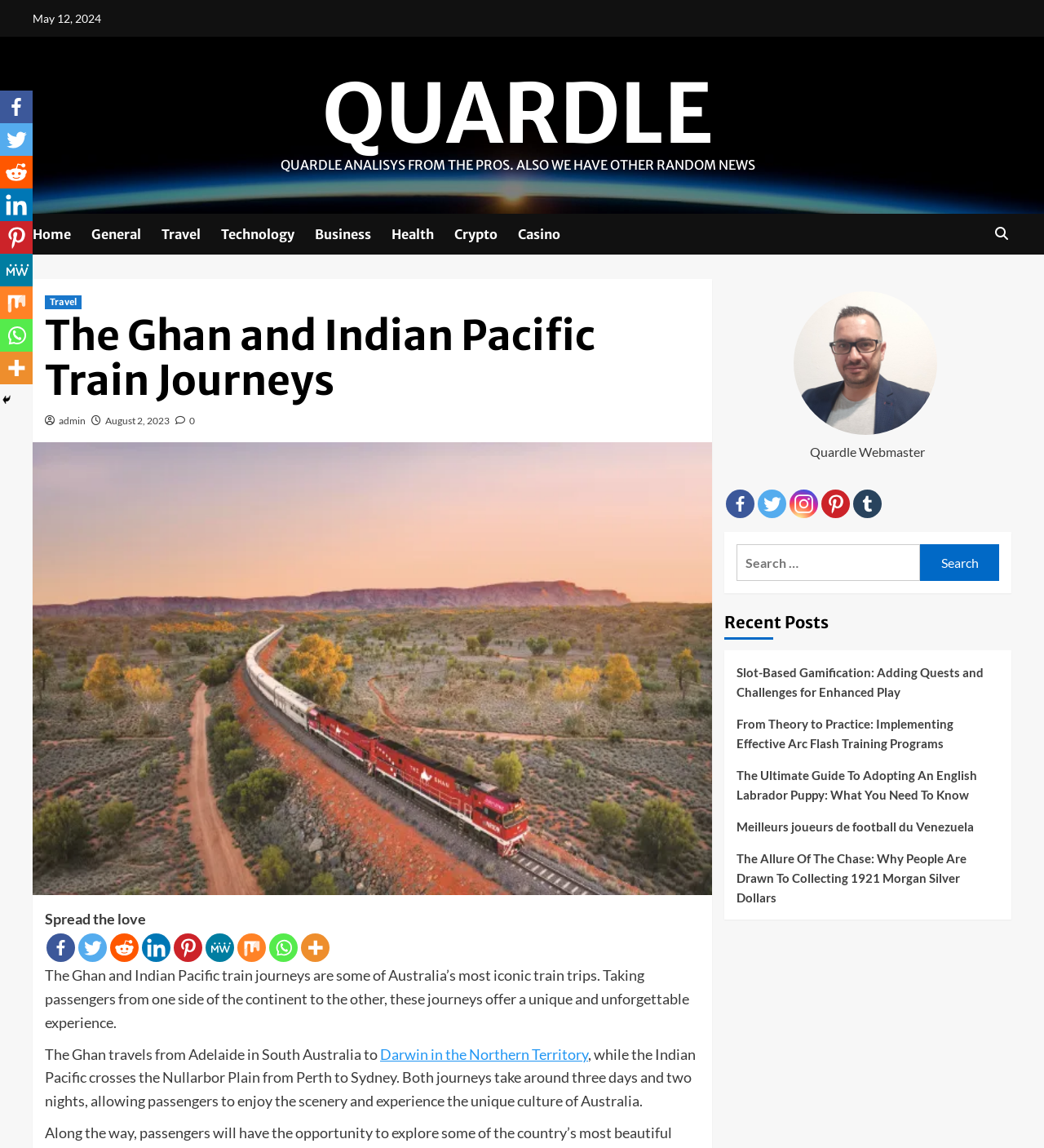Give a detailed explanation of the elements present on the webpage.

This webpage is about The Ghan and Indian Pacific train journeys in Australia. At the top, there is a date "May 12, 2024" and a link to "QUARDLE" with a description "QUARDLE ANALISYS FROM THE PROS. ALSO WE HAVE OTHER RANDOM NEWS". Below this, there are several links to different categories such as "Home", "General", "Travel", "Technology", "Business", "Health", "Crypto", and "Casino".

On the left side, there is a header section with a link to "Travel" and a heading "The Ghan and Indian Pacific Train Journeys". Below this, there are links to "admin" and a date "August 2, 2023", as well as a social media sharing section with links to "Facebook", "Twitter", "Reddit", and more.

The main content of the webpage is a descriptive text about The Ghan and Indian Pacific train journeys, explaining that they are iconic train trips in Australia that offer a unique and unforgettable experience. The text also provides details about the routes of the two trains, including the Ghan traveling from Adelaide to Darwin and the Indian Pacific crossing the Nullarbor Plain from Perth to Sydney.

On the right side, there is a complementary section with a figure and a figcaption "Quardle Webmaster". Below this, there are social media links to "Facebook", "Twitter", "Instagram", "Pinterest", and "Tumblr". There is also a search box with a button to search for specific content.

Further down, there is a section with recent posts, including links to articles about slot-based gamification, arc flash training programs, adopting an English Labrador puppy, Venezuelan football players, and collecting 1921 Morgan Silver Dollars.